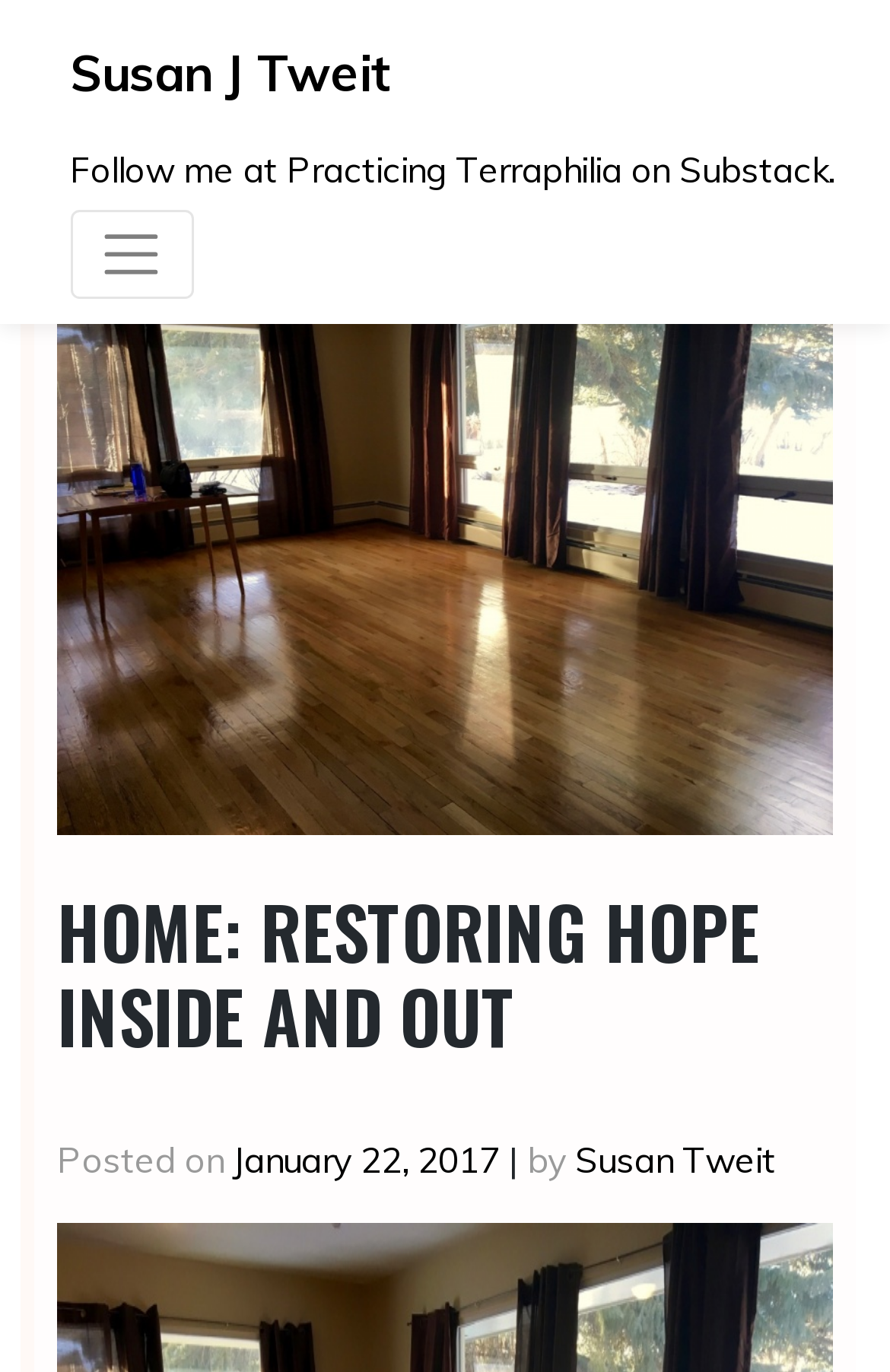What is the name of the Substack platform mentioned?
Look at the image and respond with a single word or a short phrase.

Practicing Terraphilia